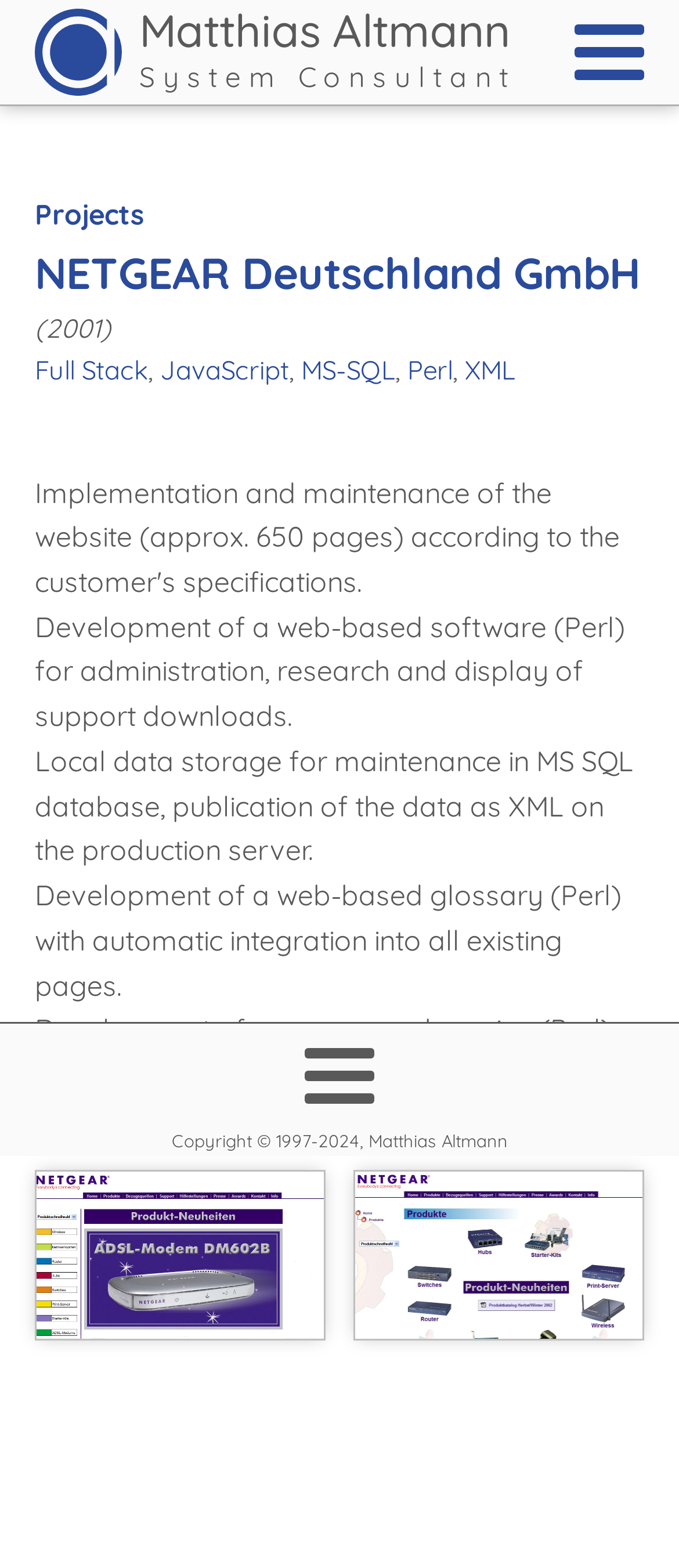What programming languages are mentioned on the webpage?
Kindly offer a detailed explanation using the data available in the image.

The programming languages mentioned on the webpage can be found in the links below the 'NETGEAR Deutschland GmbH' heading, which are 'Full Stack', 'JavaScript', 'Perl', 'MS-SQL', and 'XML'.